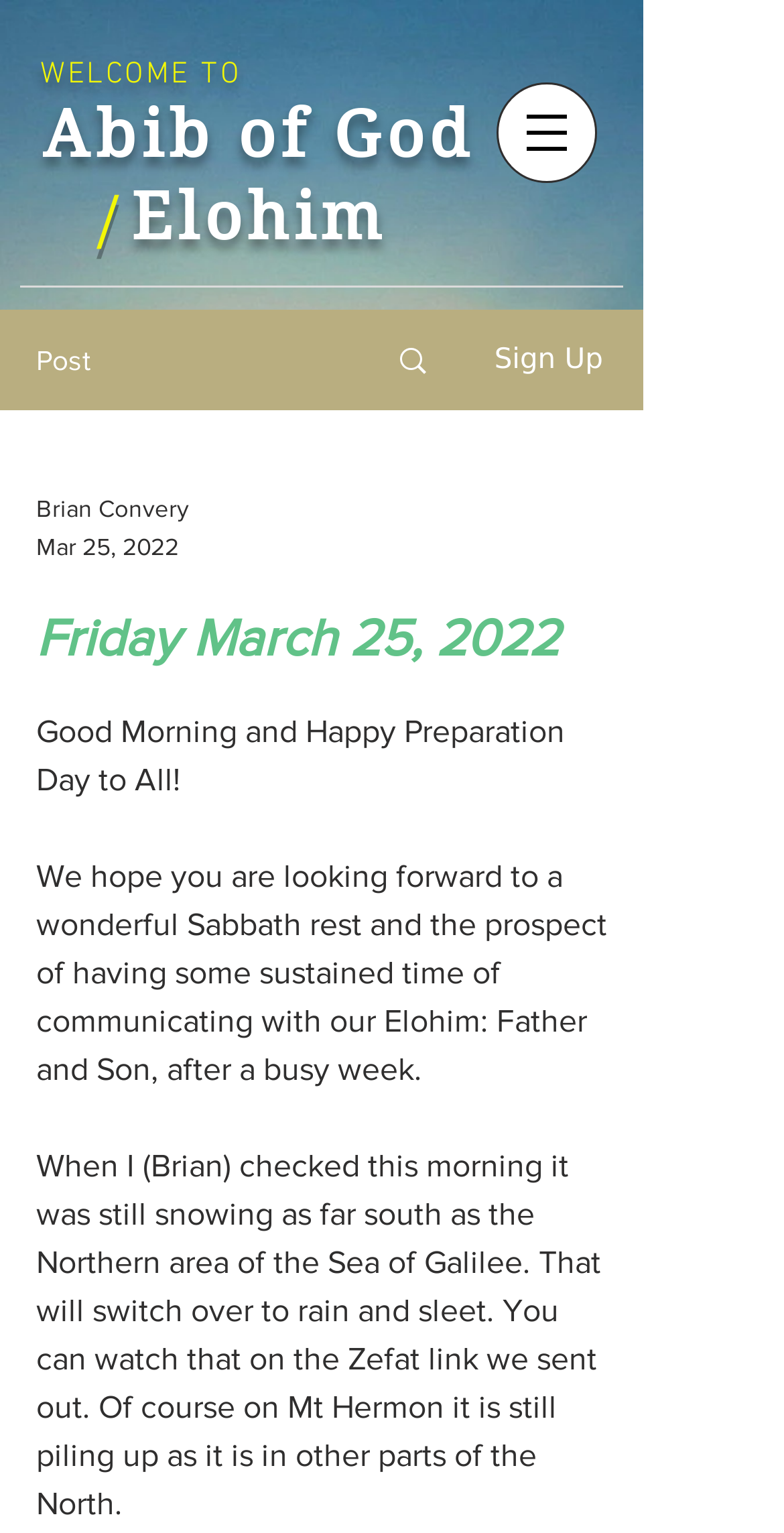What is the day of the week mentioned on the webpage?
Please craft a detailed and exhaustive response to the question.

The webpage mentions 'Friday March 25, 2022' as the current day, which can be found in the heading element.